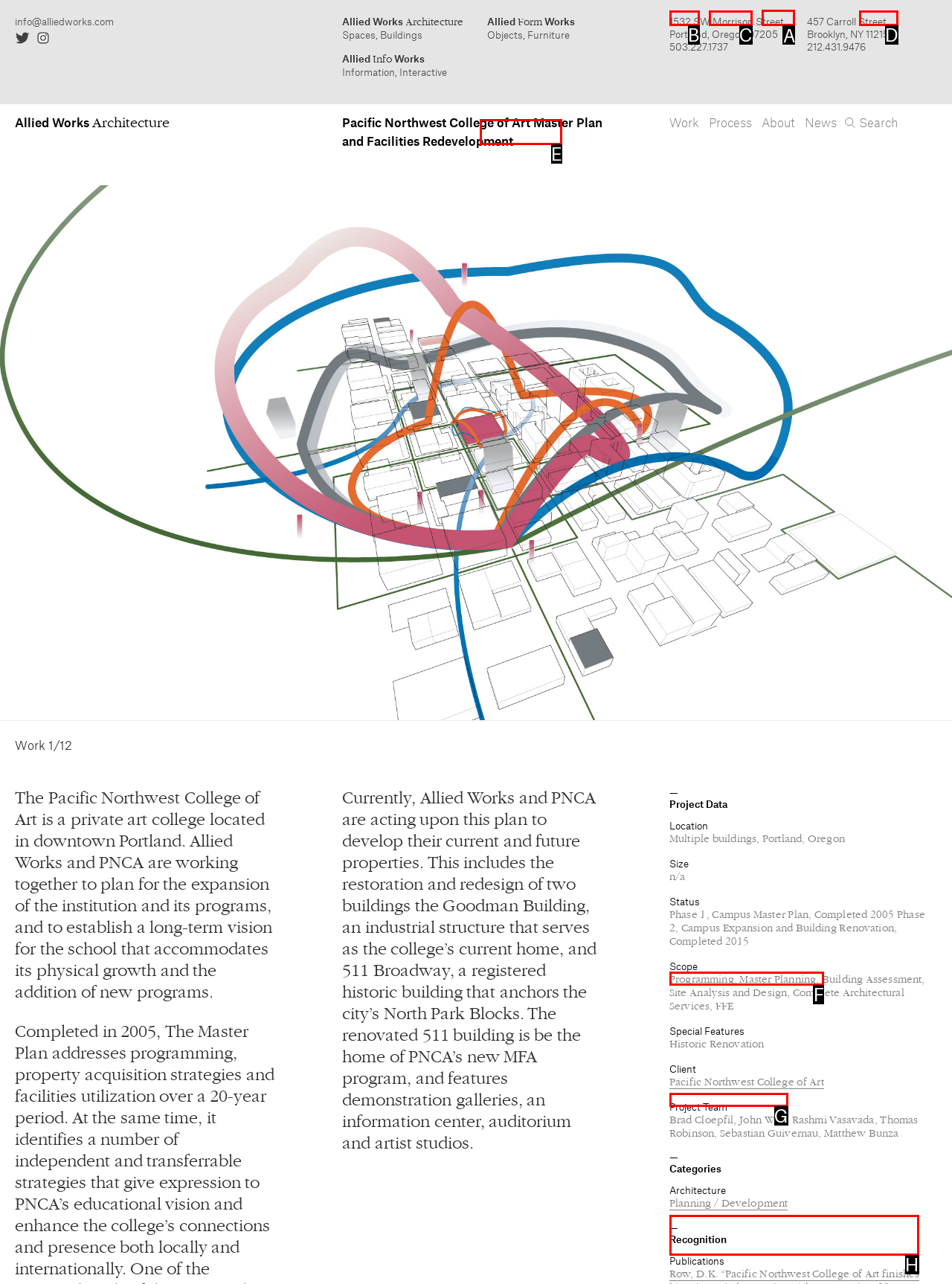Tell me which one HTML element I should click to complete the following task: Visit the 'About' page Answer with the option's letter from the given choices directly.

A